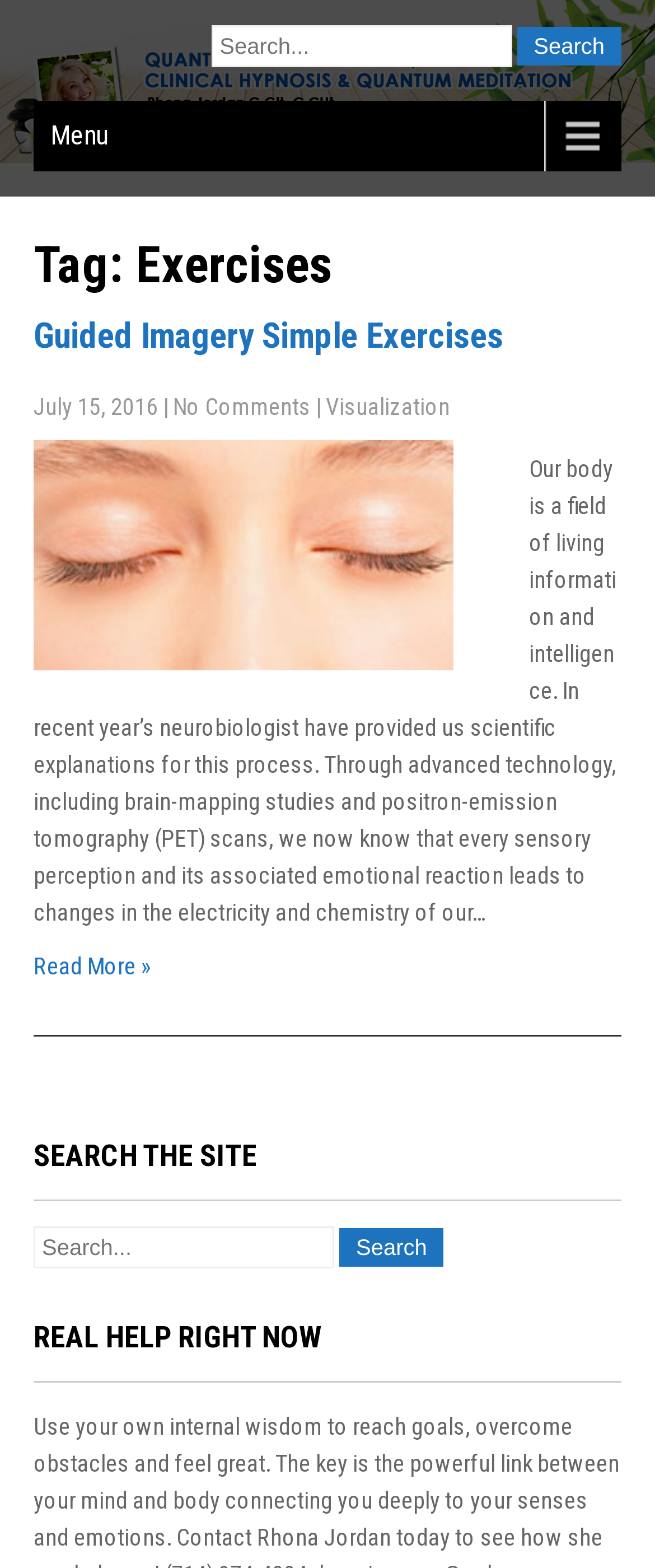Locate the bounding box coordinates of the segment that needs to be clicked to meet this instruction: "Search the site".

[0.051, 0.782, 0.949, 0.809]